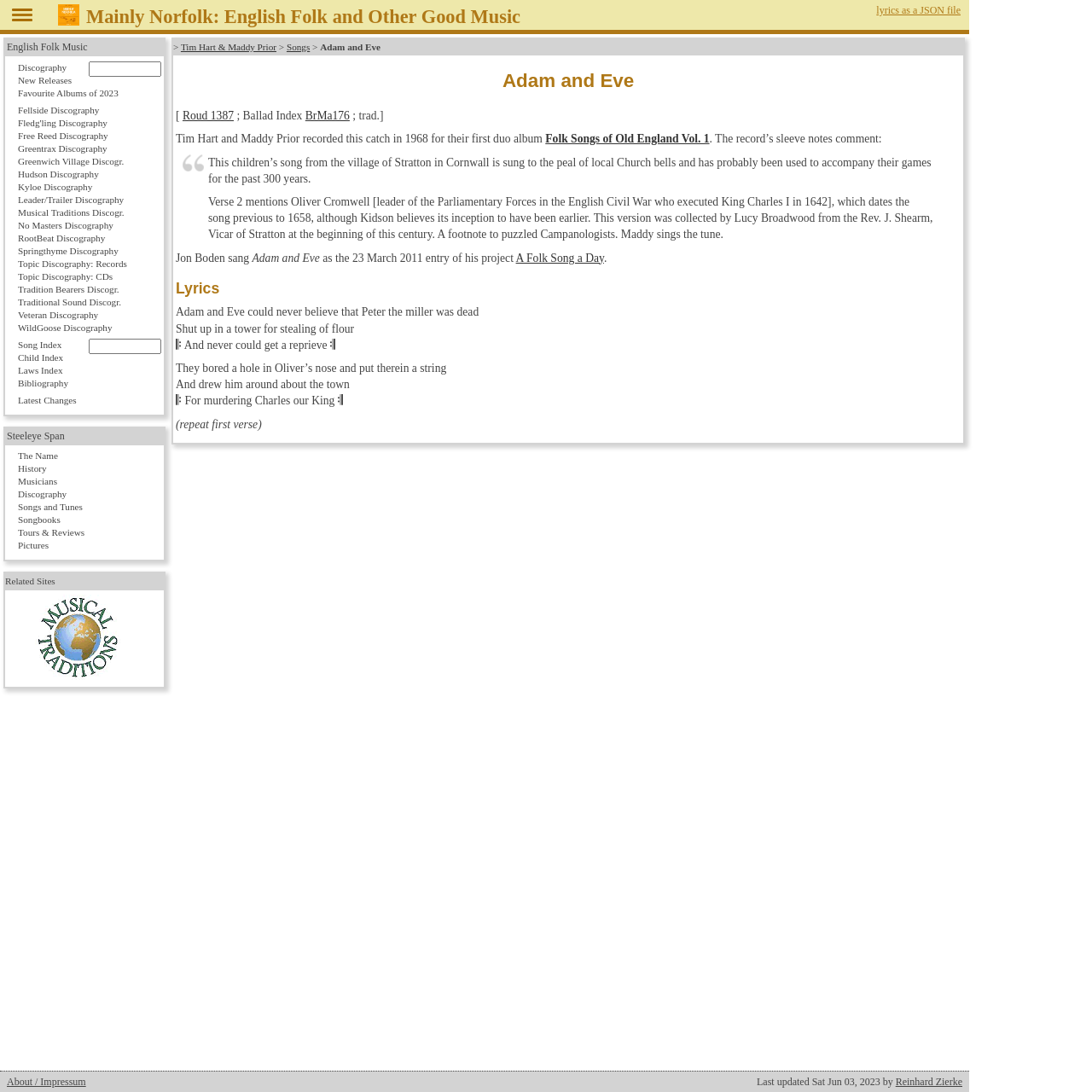Can you determine the bounding box coordinates of the area that needs to be clicked to fulfill the following instruction: "Explore the discography of Steeleye Span"?

[0.005, 0.393, 0.149, 0.405]